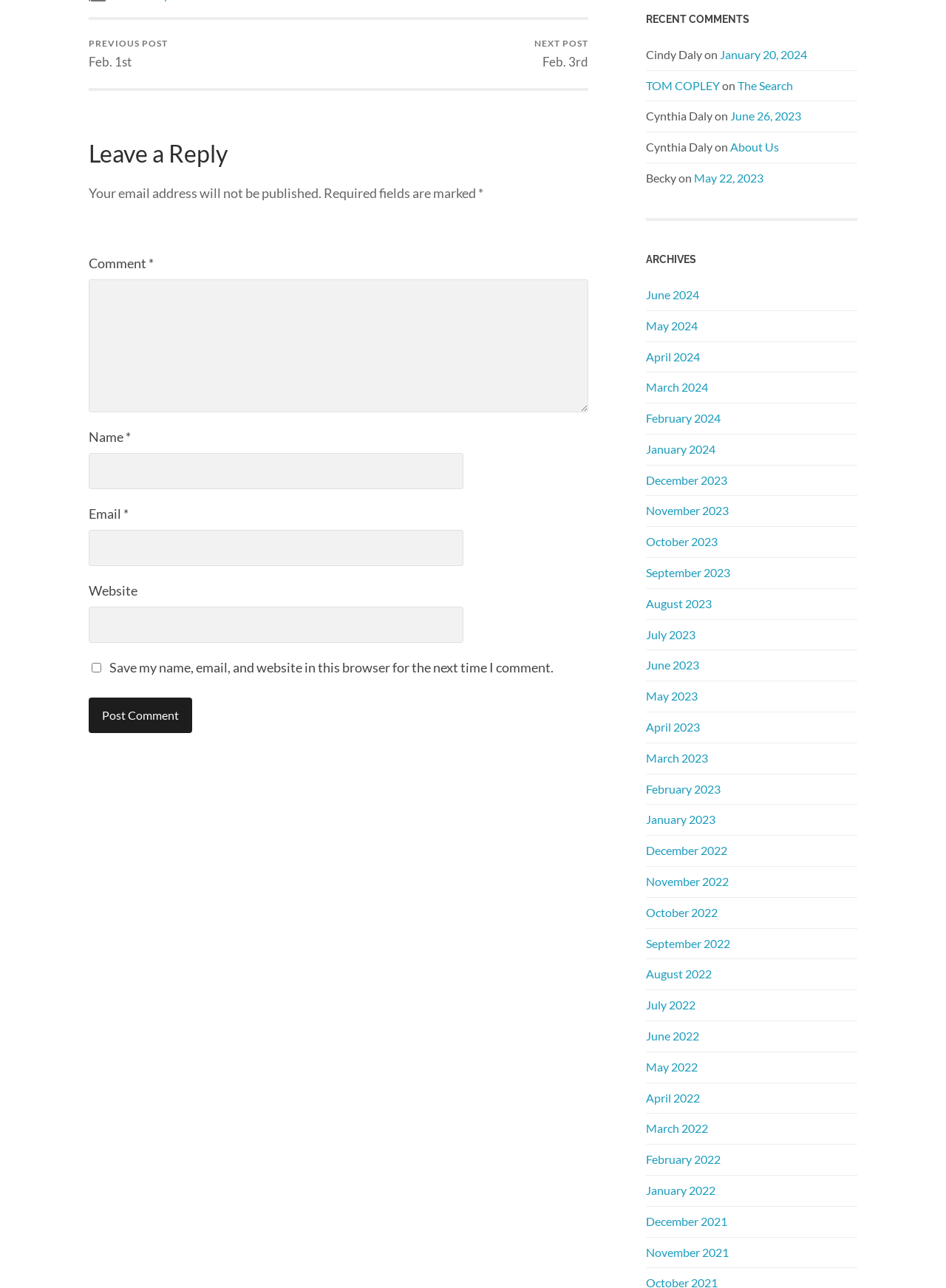What is the purpose of the 'Leave a Reply' section?
Refer to the image and provide a detailed answer to the question.

The 'Leave a Reply' section is located at the top of the webpage and contains several input fields, including 'Comment', 'Name', 'Email', and 'Website'. The presence of these fields and the 'Post Comment' button suggests that the purpose of this section is to allow users to comment on the post.